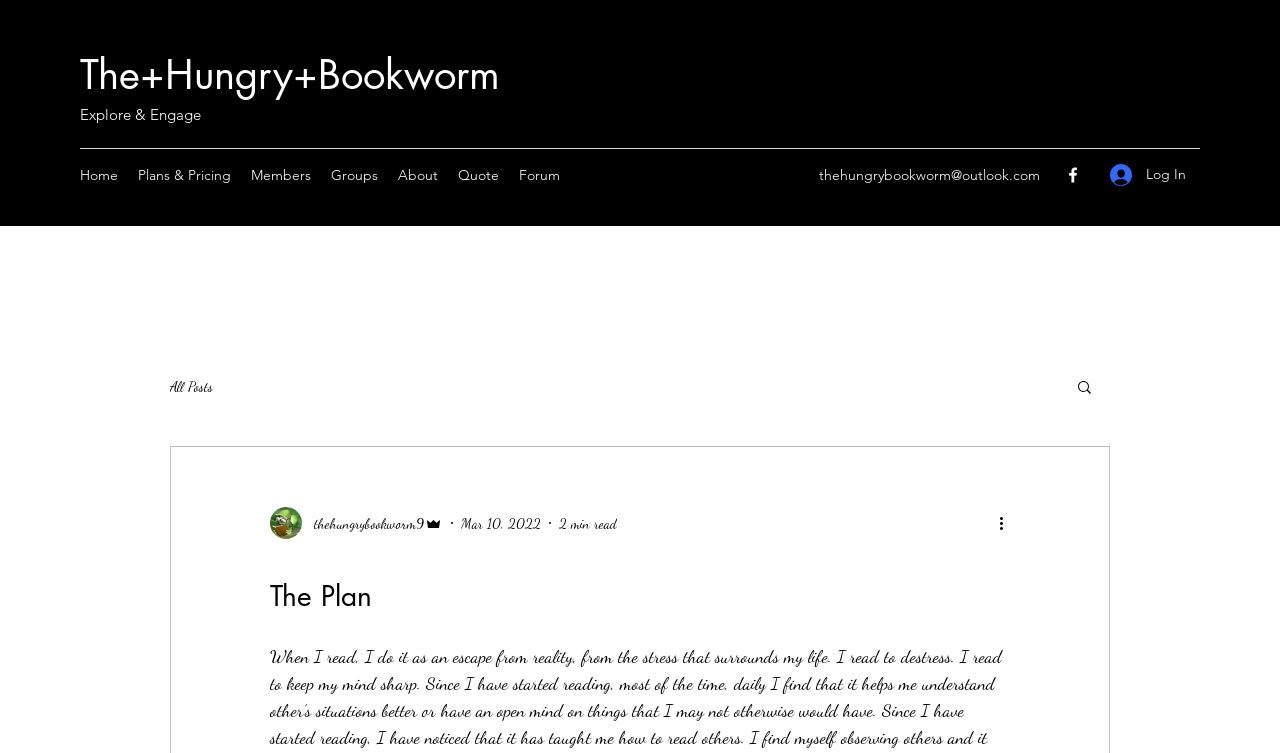Identify the bounding box coordinates for the UI element mentioned here: "Members". Provide the coordinates as four float values between 0 and 1, i.e., [left, top, right, bottom].

[0.188, 0.212, 0.251, 0.252]